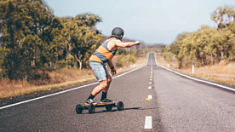Write a descriptive caption for the image, covering all notable aspects.

The image captures a dynamic scene of an individual riding an electric mountain board down a long, straight road. The rider, dressed in a casual tank top and shorts, demonstrates a relaxed stance as they navigate the open space, with one arm extended for balance. Surrounding them, lush greenery lines the roadside, complementing the clear blue sky in the background. This action-packed moment epitomizes the thrill of outdoor sports, particularly as showcased in the context of discussions around electric mountain board kits, highlighting their enjoyment and versatility in various terrains.